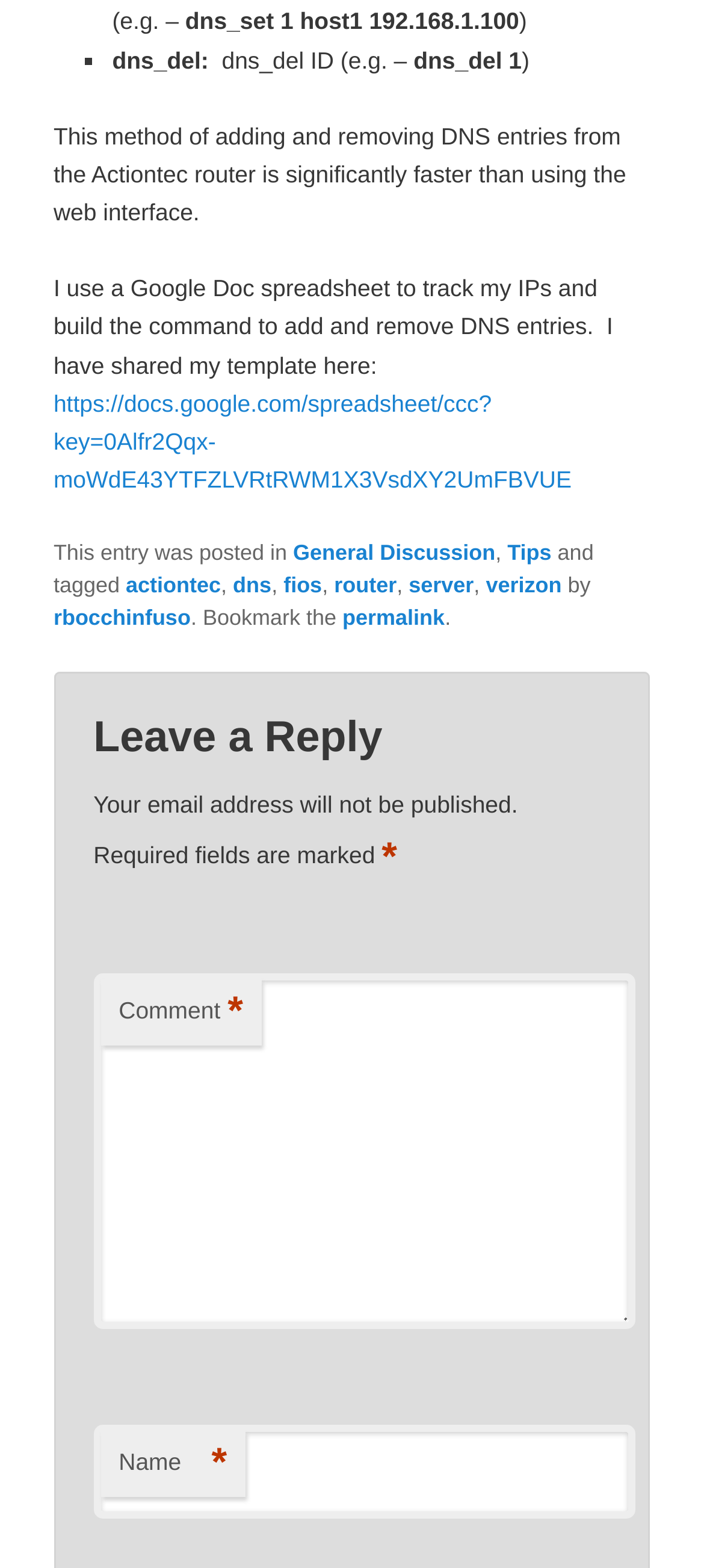Pinpoint the bounding box coordinates of the clickable area necessary to execute the following instruction: "Enter a comment". The coordinates should be given as four float numbers between 0 and 1, namely [left, top, right, bottom].

[0.133, 0.621, 0.902, 0.848]